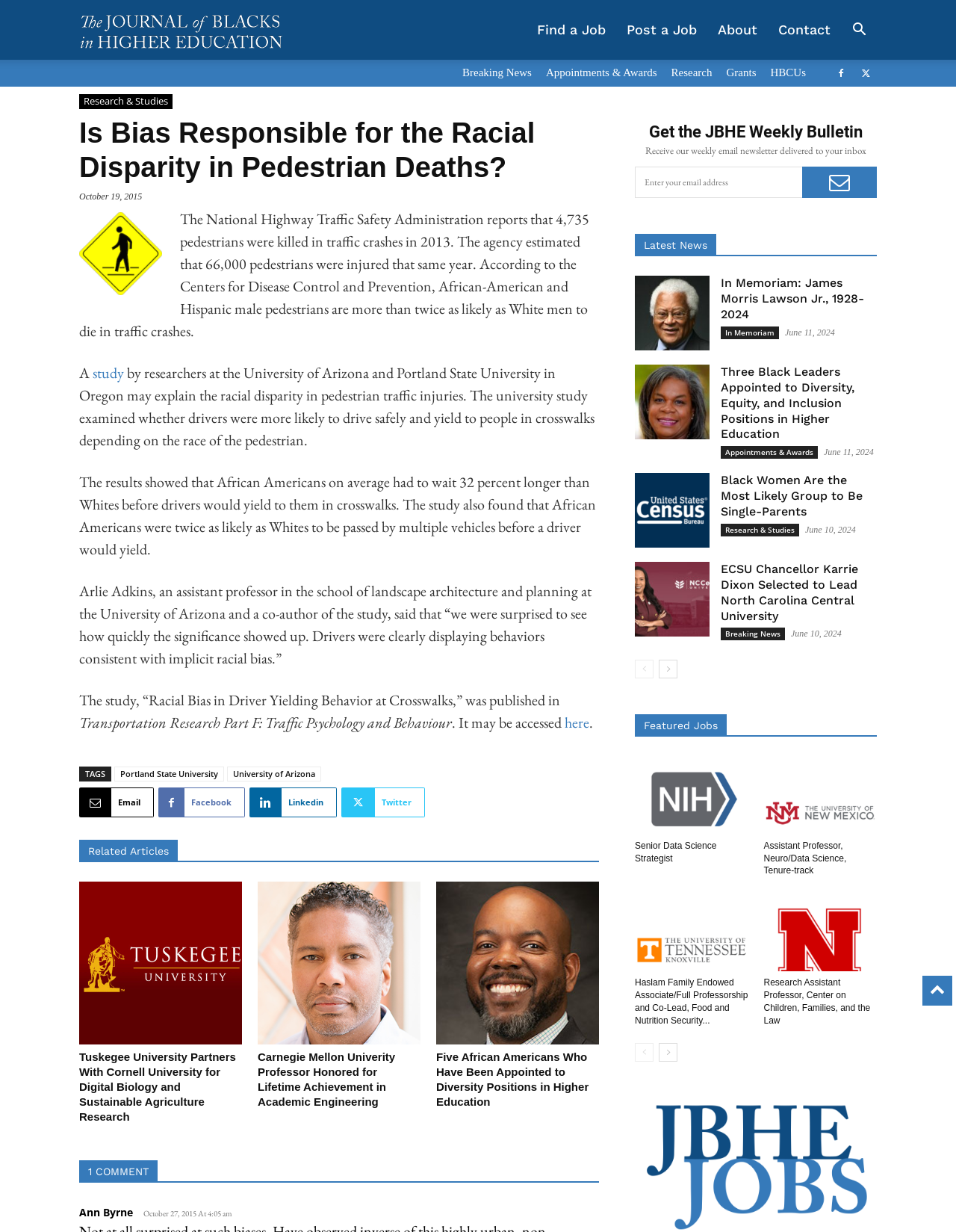What is the purpose of the textbox? Observe the screenshot and provide a one-word or short phrase answer.

To receive the JBHE Weekly Bulletin